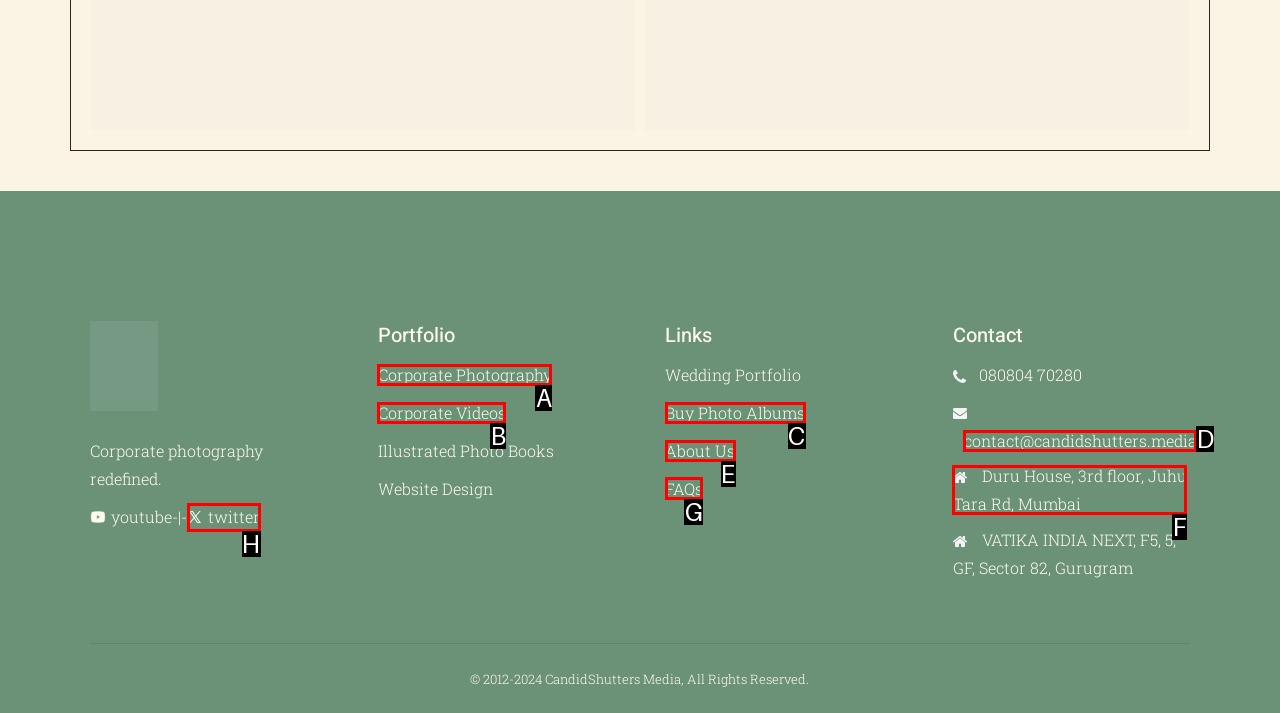Select the HTML element that needs to be clicked to perform the task: Check FAQs. Reply with the letter of the chosen option.

G